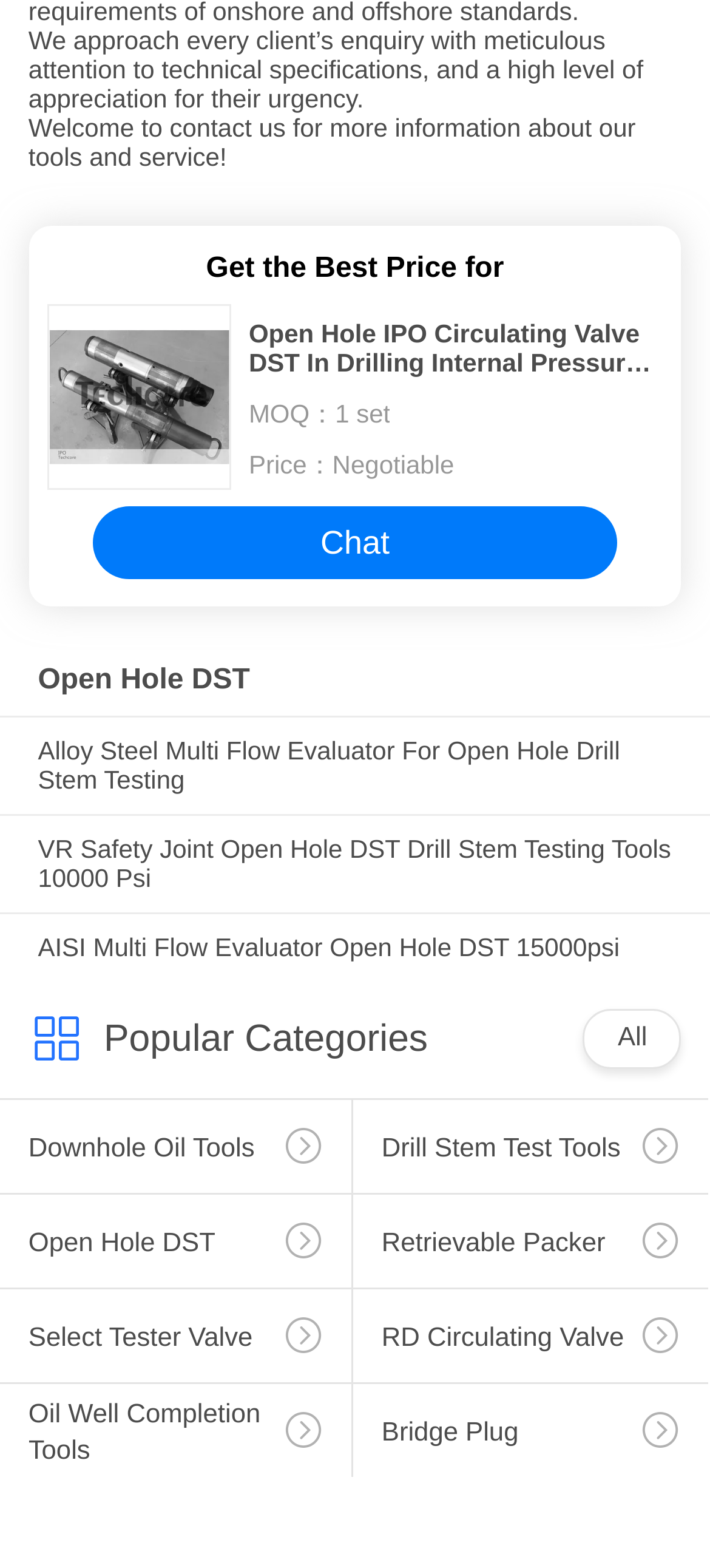Utilize the details in the image to thoroughly answer the following question: What is the name of the product shown in the image?

I found the answer by looking at the image and its corresponding description which is located above the text 'MOQ：'.